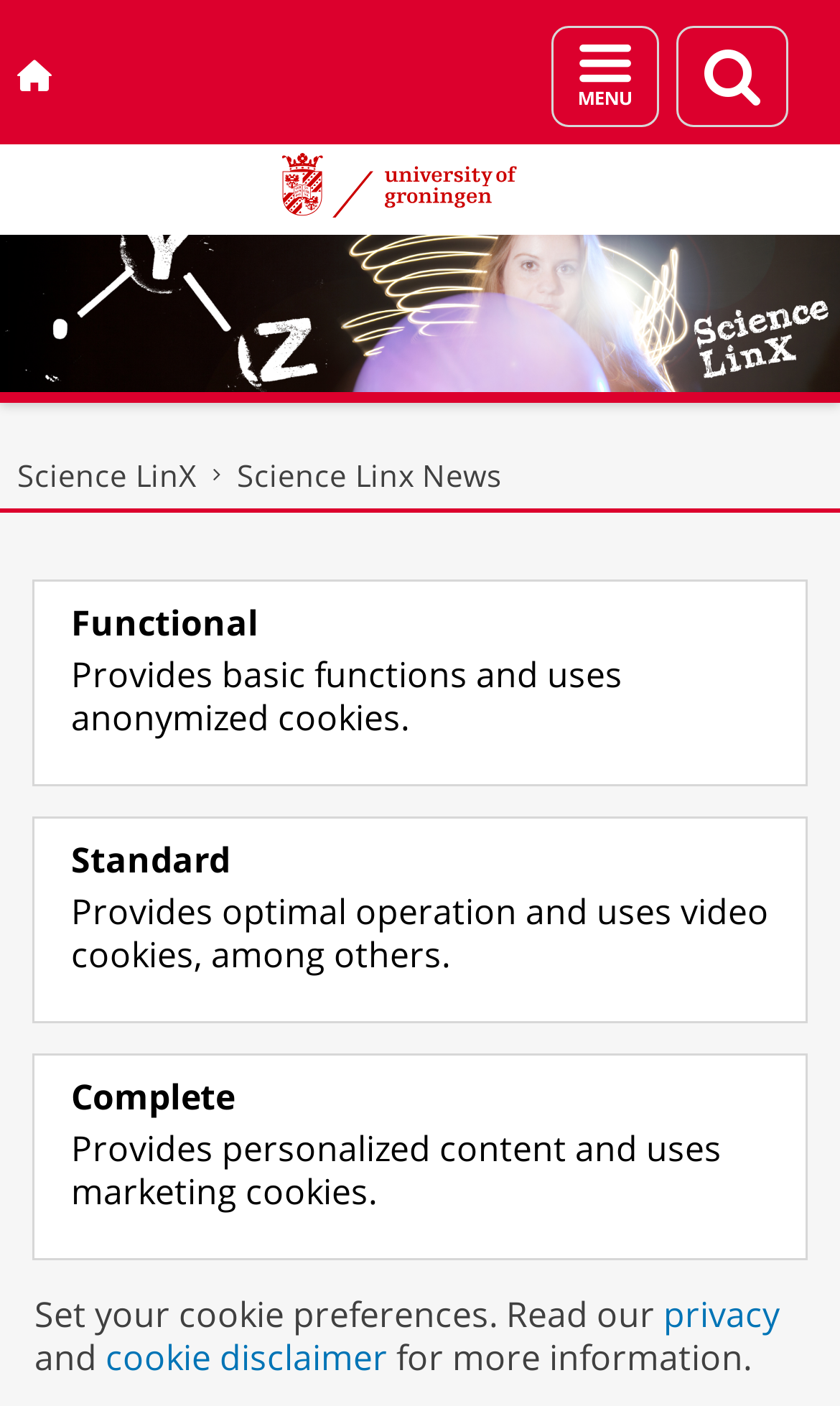Find and indicate the bounding box coordinates of the region you should select to follow the given instruction: "Go to the HOME page".

None